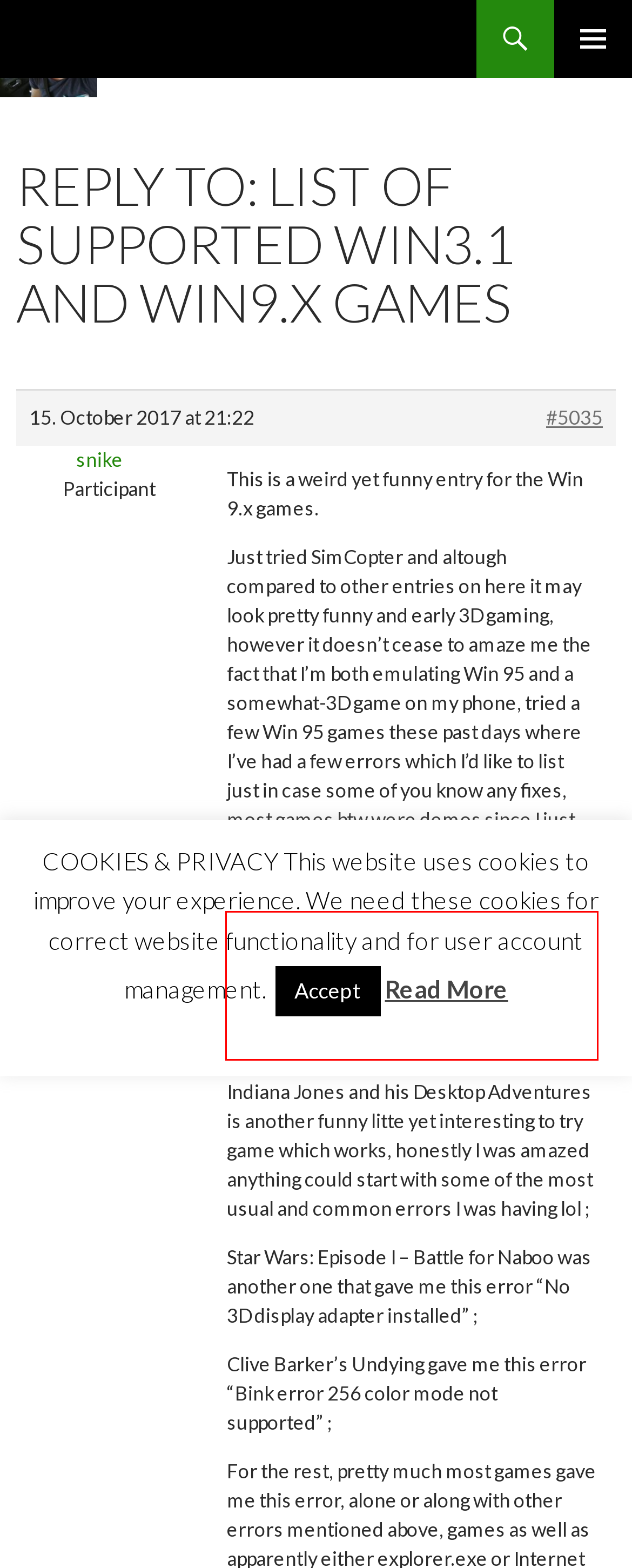Examine the webpage screenshot and use OCR to obtain the text inside the red bounding box.

With Drowned God: Conspiracy for the Ages for example everything was fine except that it told me “Could not start due to the following problems.. You are running in 8-bit color mode” ;